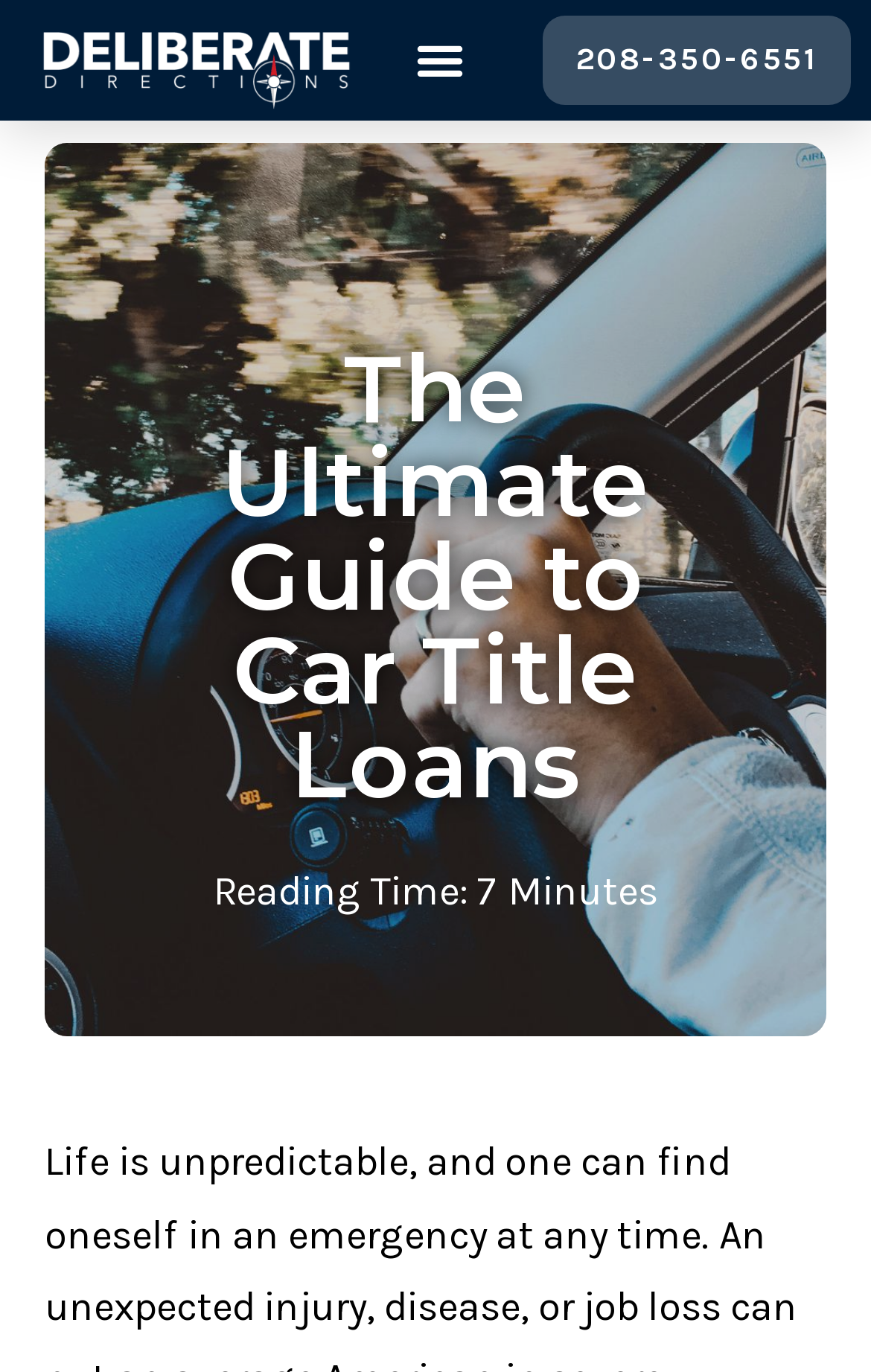Generate a thorough explanation of the webpage's elements.

The webpage is titled "The Ultimate Guide to Car Title Loans | Deliberate Directions" and appears to be a comprehensive resource on car title loans. At the top left corner, there is a company logo for Deliberate Directions, which is also a clickable link. Next to the logo, there is a menu toggle button. On the top right corner, there is a phone number "208-350-6551" which is a clickable link.

Below the top section, there is a prominent heading that reads "The Ultimate Guide to Car Title Loans", taking up a significant portion of the screen. Underneath the heading, there is a text that indicates the reading time, which is a few minutes.